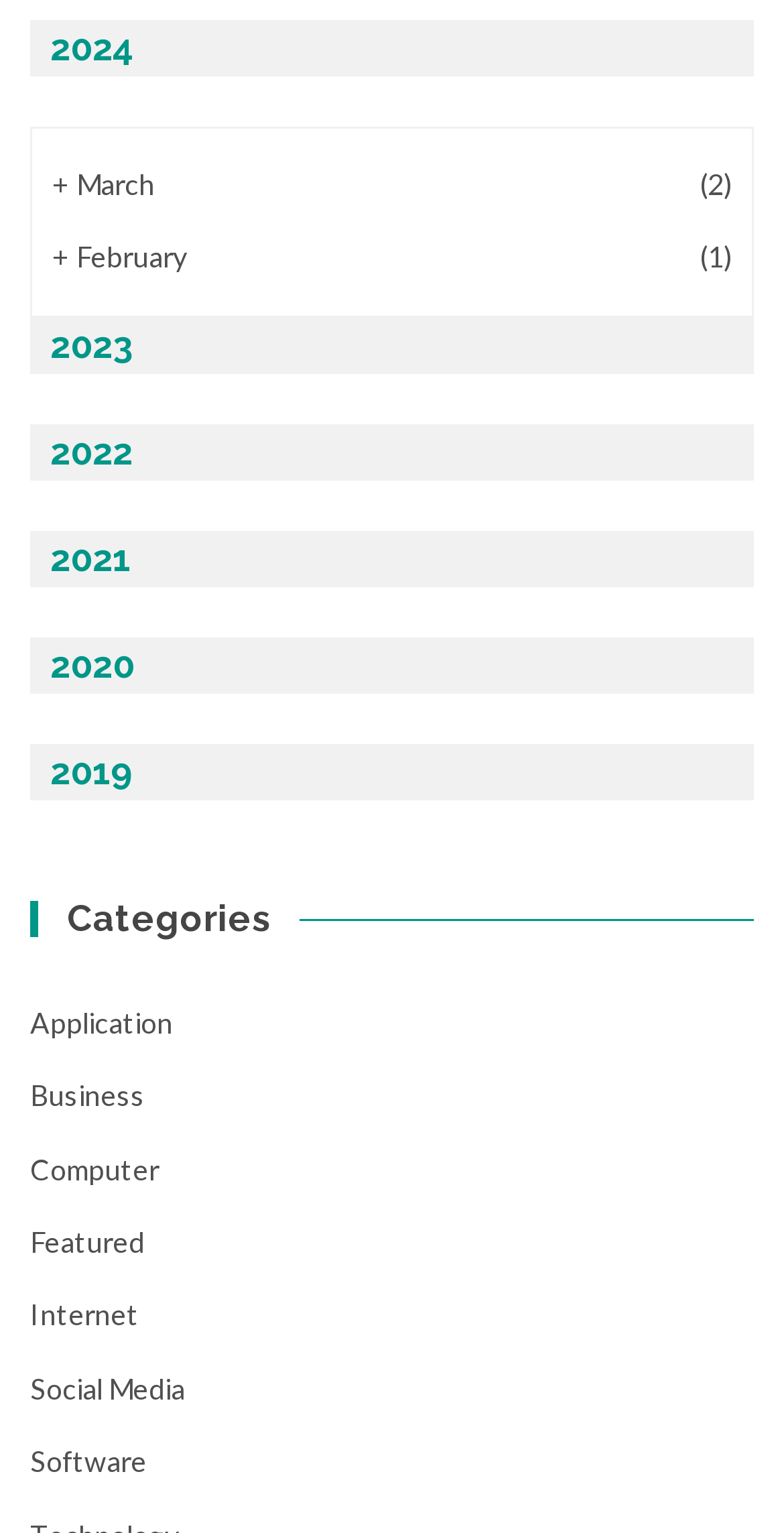Determine the bounding box coordinates for the area you should click to complete the following instruction: "Check Social Media news".

[0.038, 0.894, 0.236, 0.917]